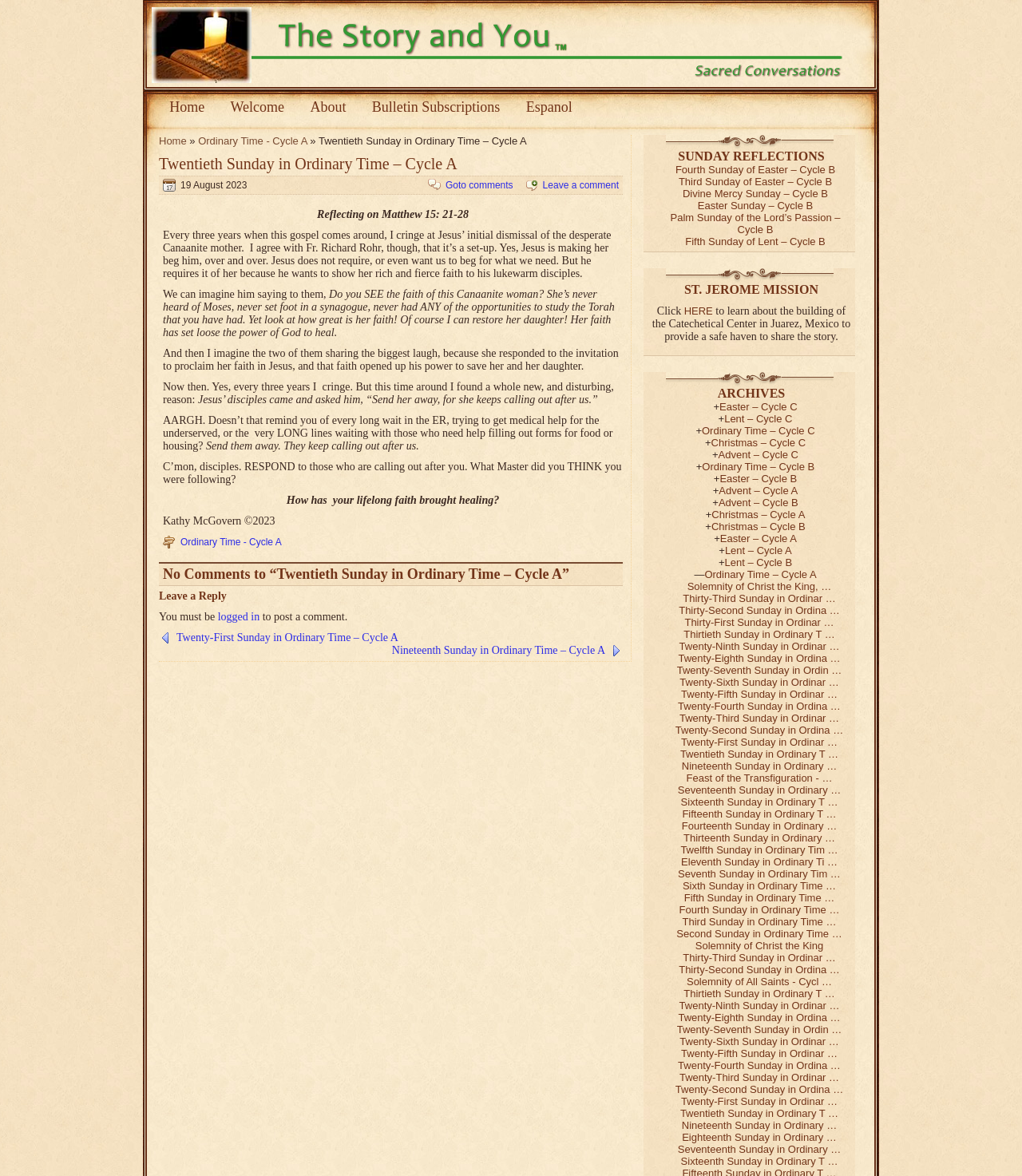Highlight the bounding box coordinates of the element you need to click to perform the following instruction: "View the second comment."

None